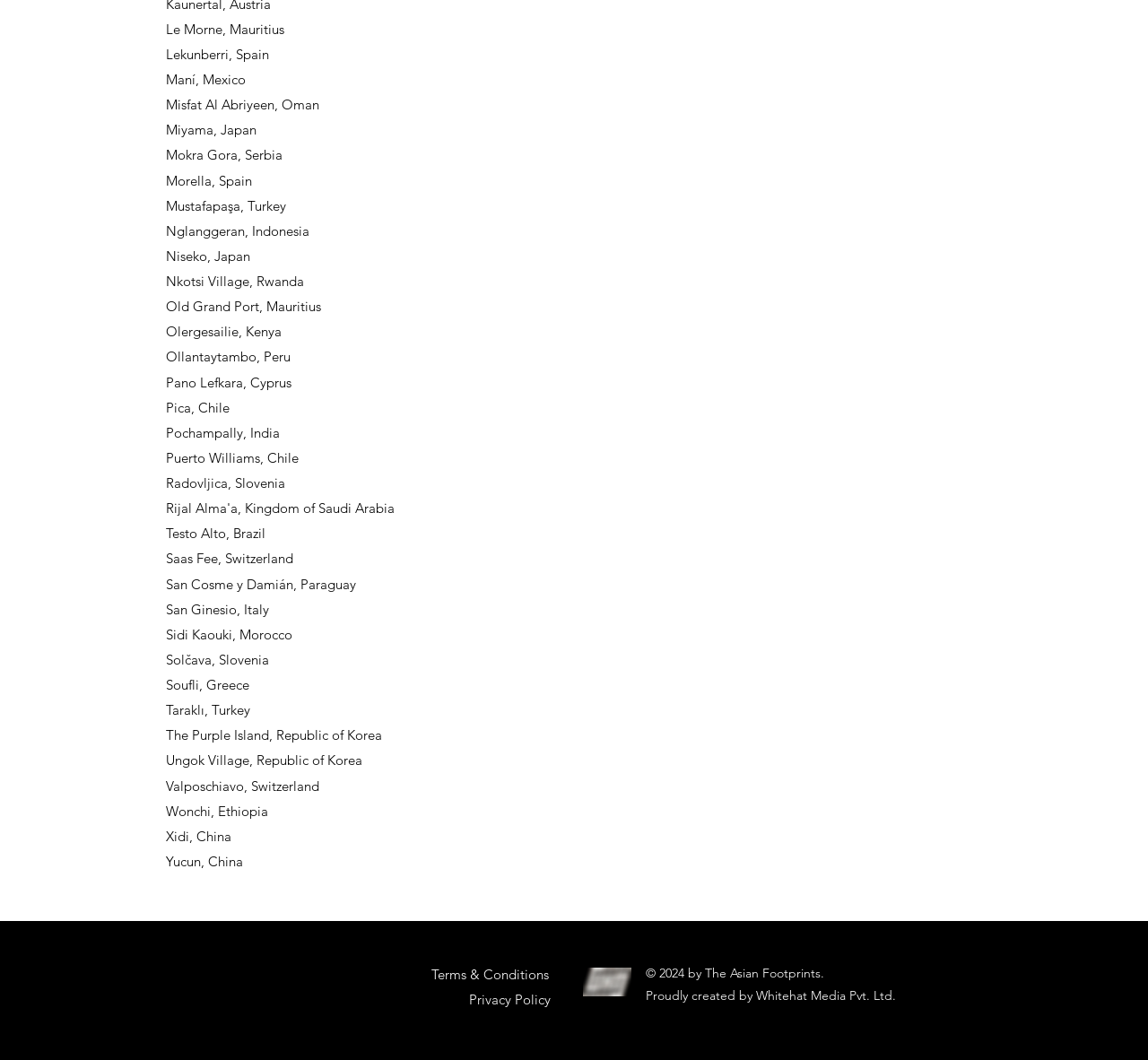Who is the creator of this webpage?
Analyze the image and provide a thorough answer to the question.

At the bottom of the page, there is a static text element that reads '© 2024 by The Asian Footprints.' This suggests that The Asian Footprints is the creator or owner of this webpage.